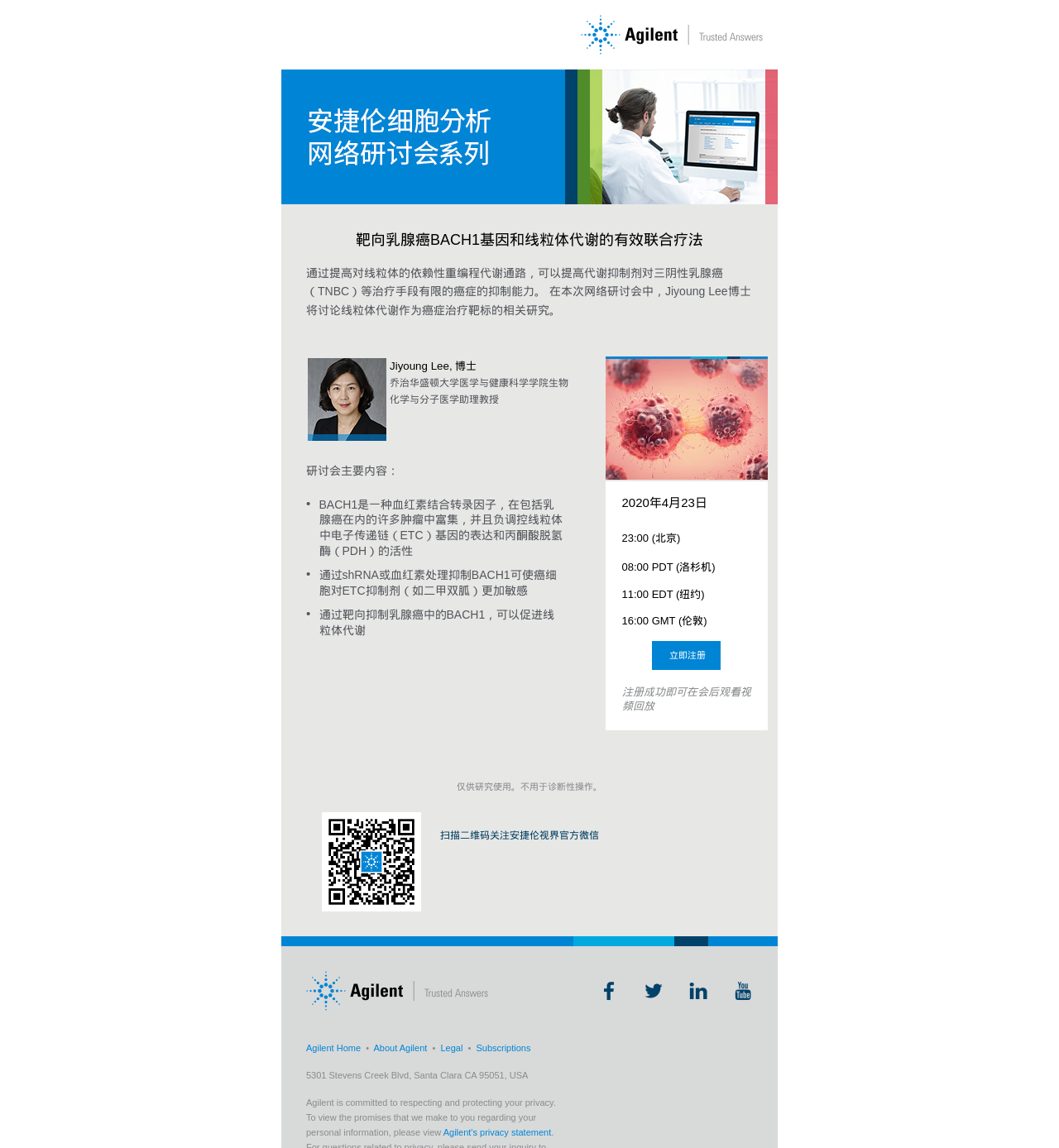Select the bounding box coordinates of the element I need to click to carry out the following instruction: "View the image".

[0.548, 0.013, 0.72, 0.048]